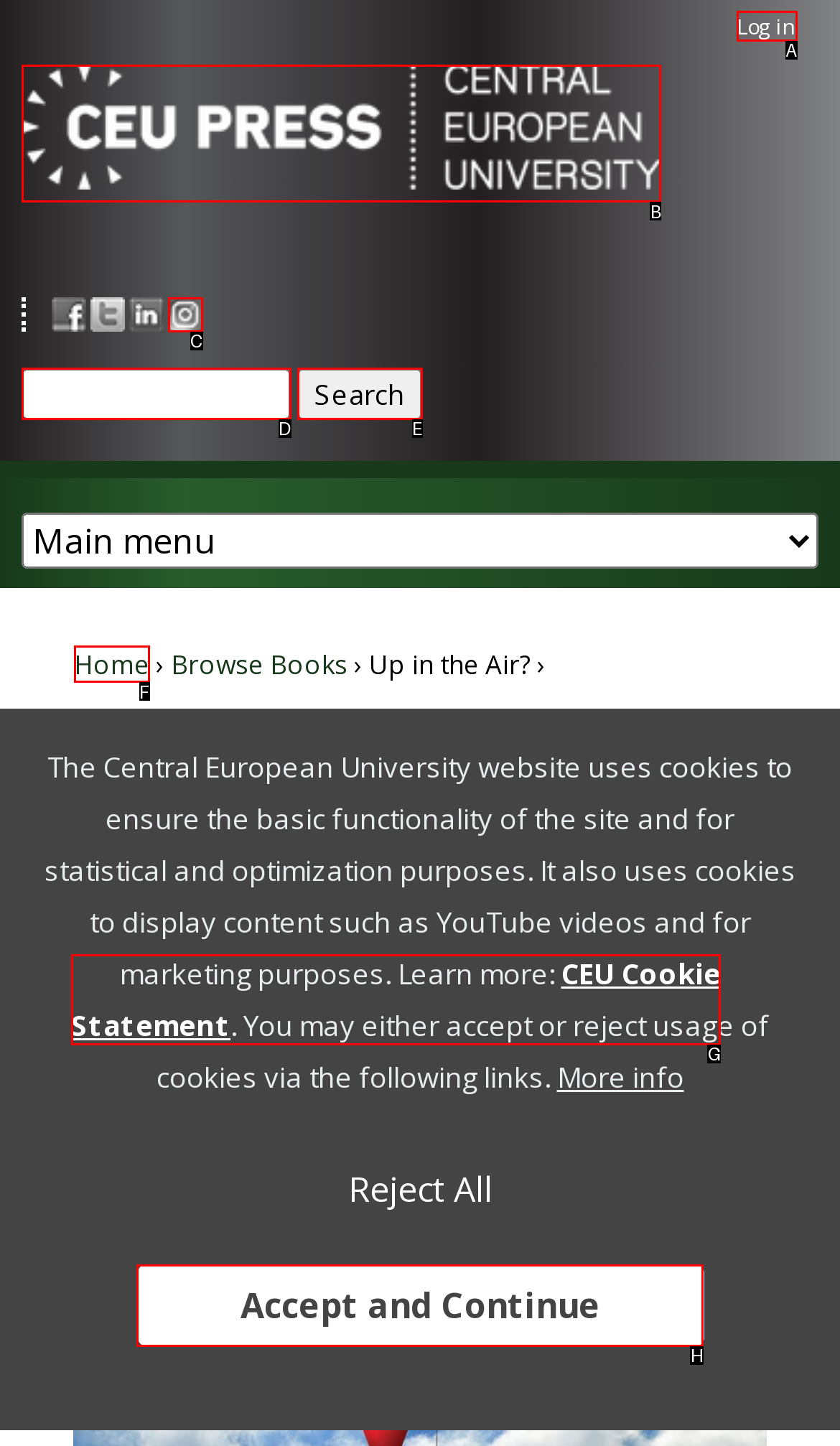Identify the HTML element to click to fulfill this task: Go to Home
Answer with the letter from the given choices.

B